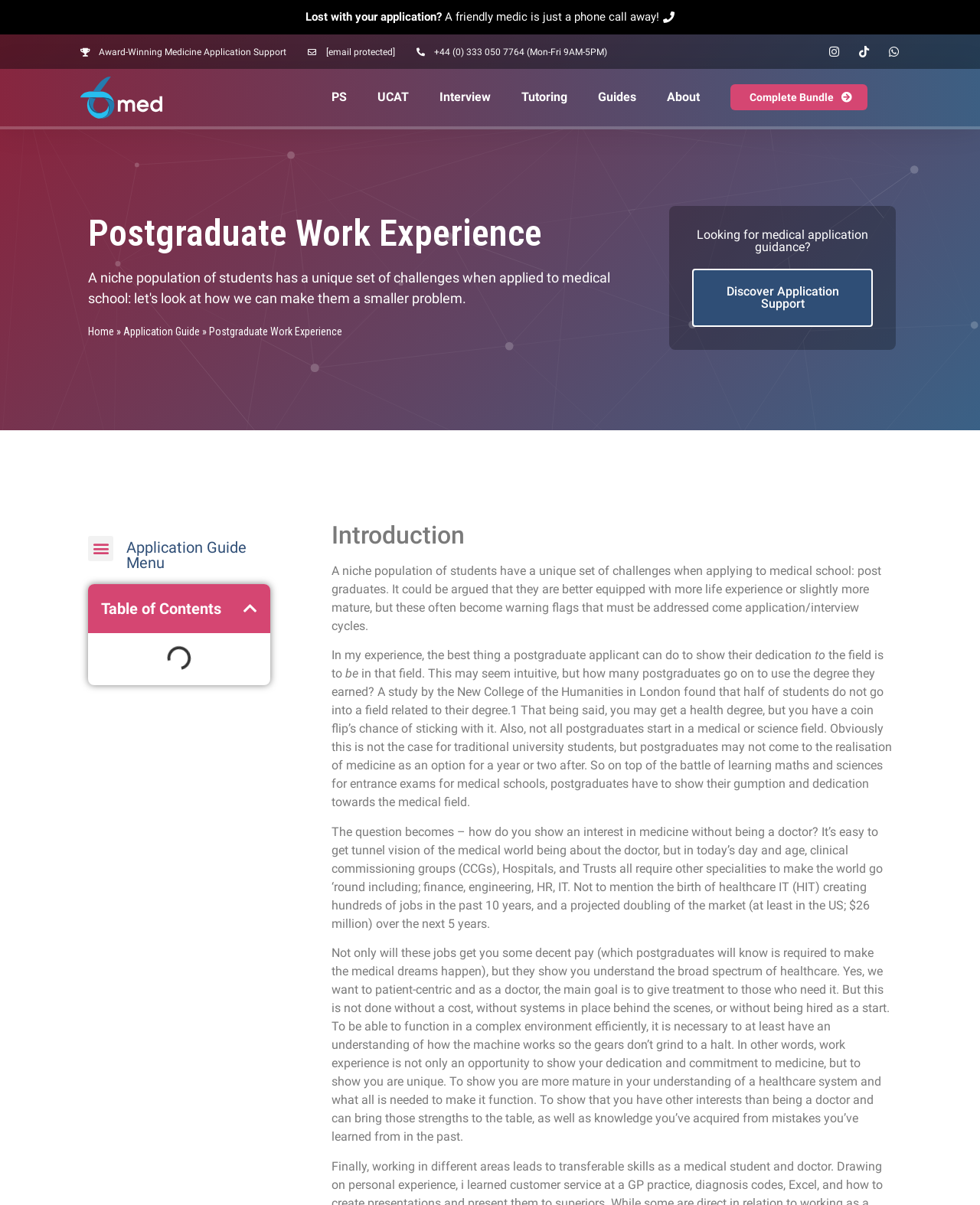What is the challenge faced by postgraduate applicants in medical school applications?
Answer the question in a detailed and comprehensive manner.

The webpage highlights the challenge faced by postgraduate applicants in medical school applications, which is to show their dedication and commitment to the medical field, despite not having a direct background in medicine. This requires them to demonstrate their understanding of the healthcare system and their unique strengths.